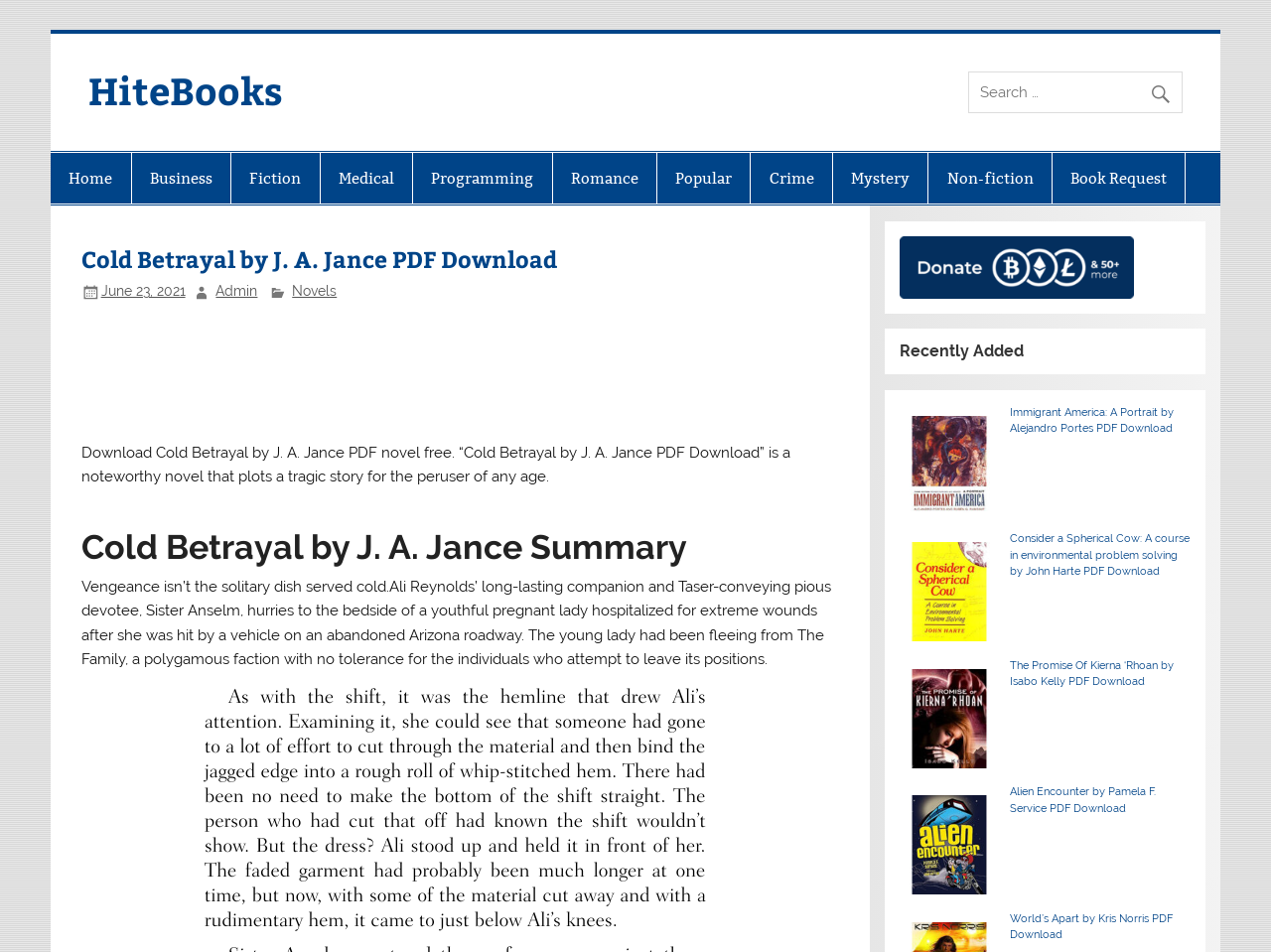Show the bounding box coordinates of the region that should be clicked to follow the instruction: "View Recently Added books."

[0.708, 0.359, 0.805, 0.379]